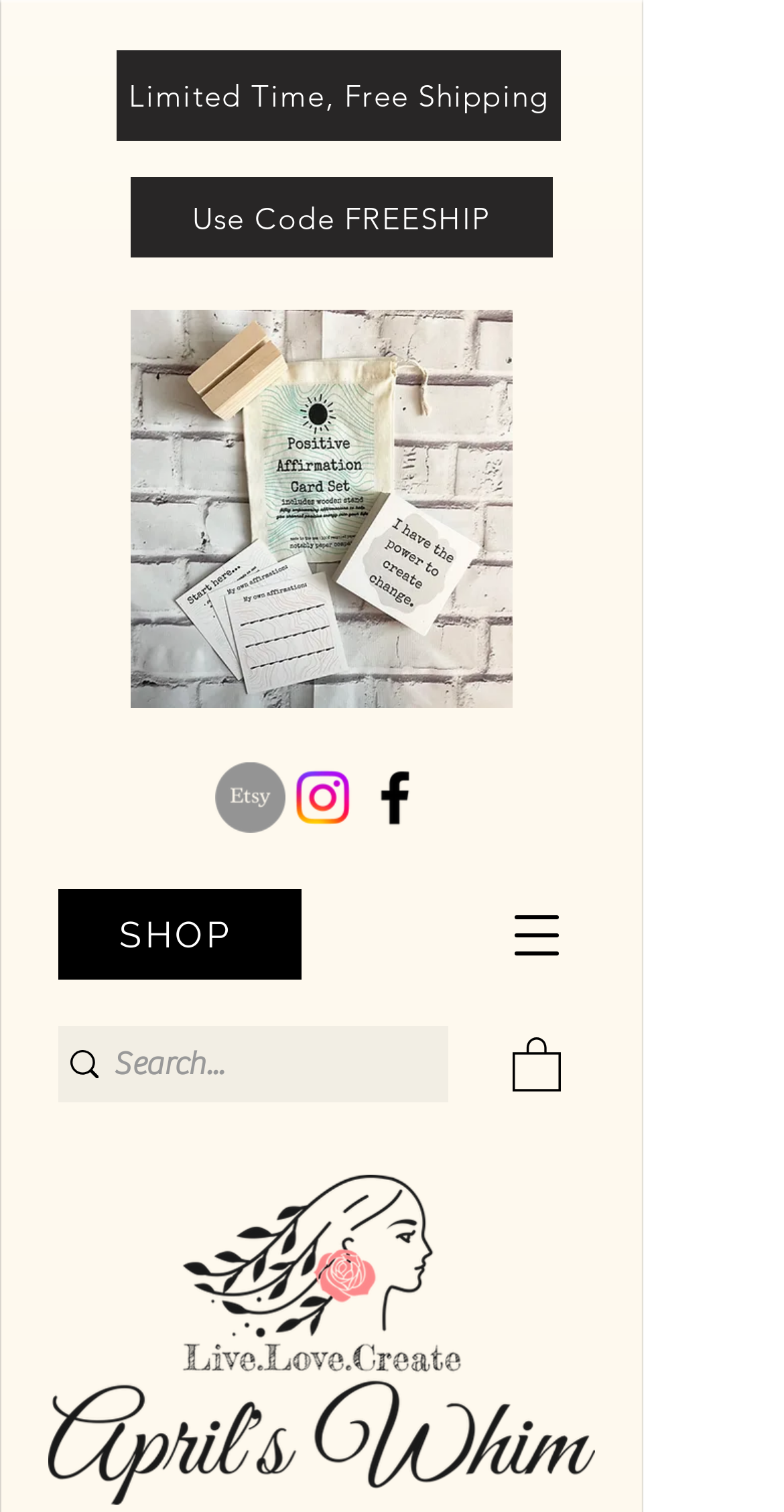Provide a one-word or short-phrase response to the question:
How many buttons are there on the page?

4